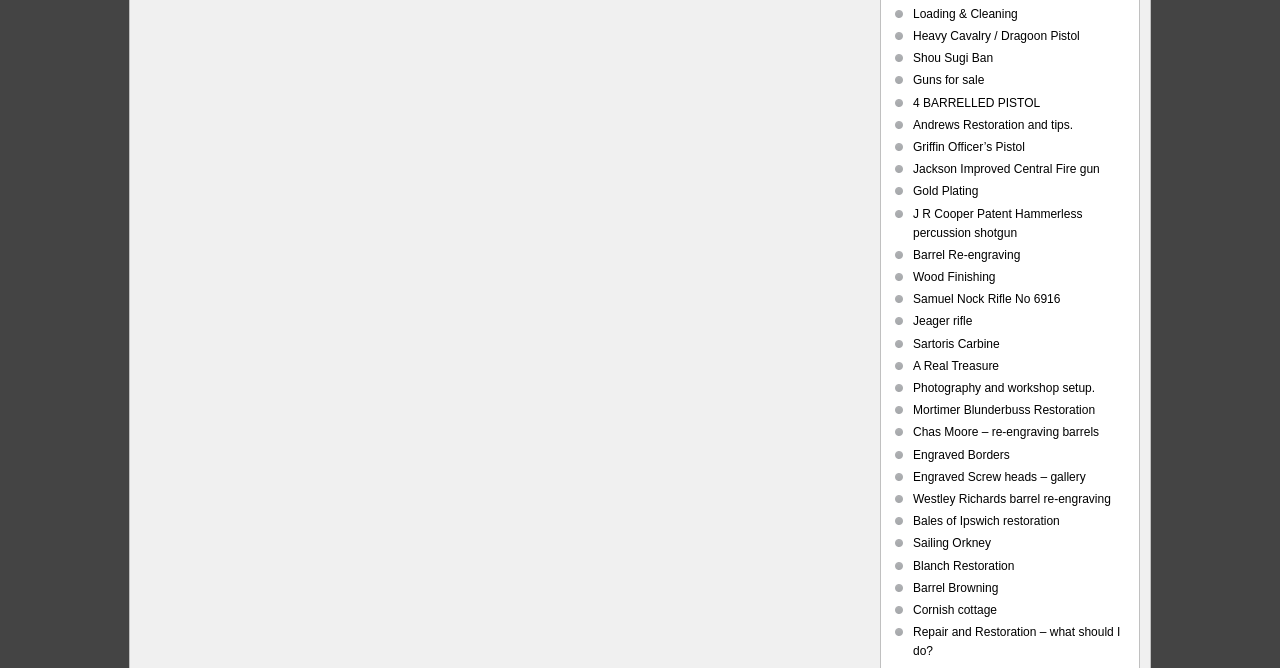Please give a succinct answer using a single word or phrase:
What is the purpose of the 'Loading & Cleaning' link?

Gun maintenance